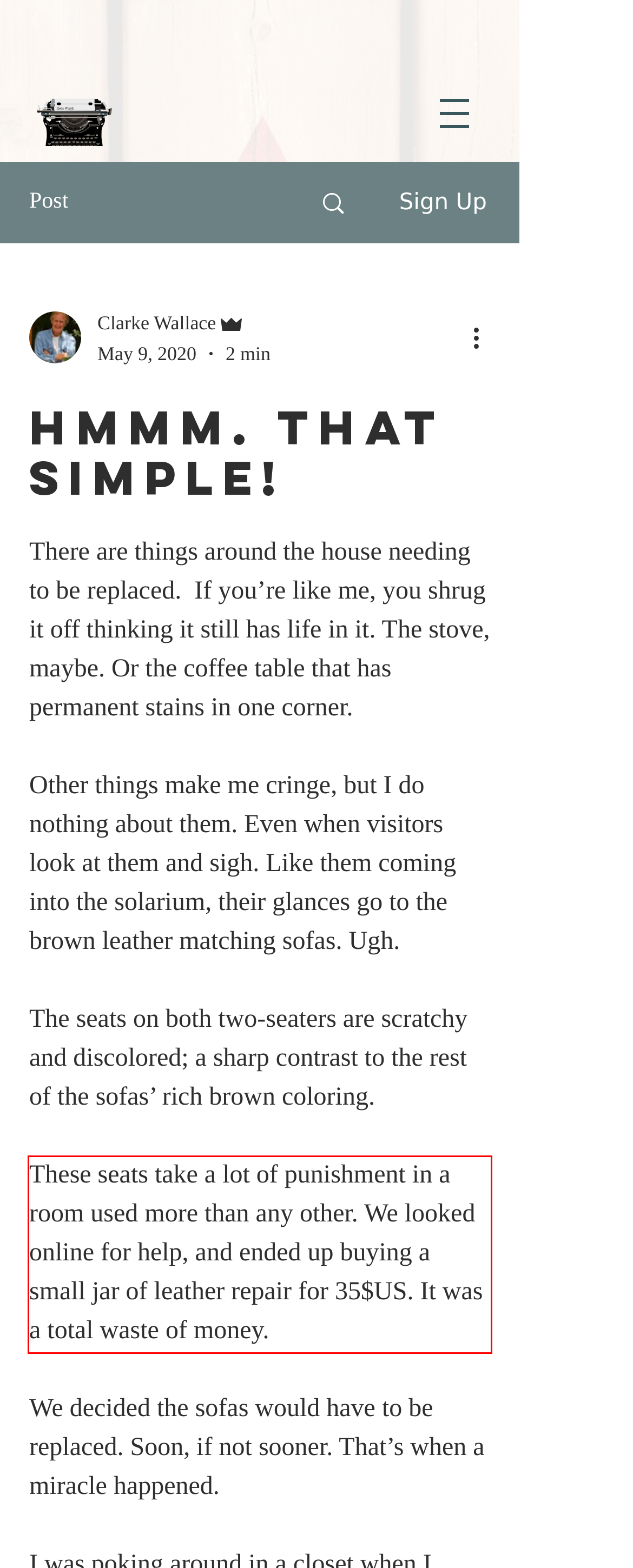Identify the text inside the red bounding box on the provided webpage screenshot by performing OCR.

These seats take a lot of punishment in a room used more than any other. We looked online for help, and ended up buying a small jar of leather repair for 35$US. It was a total waste of money.